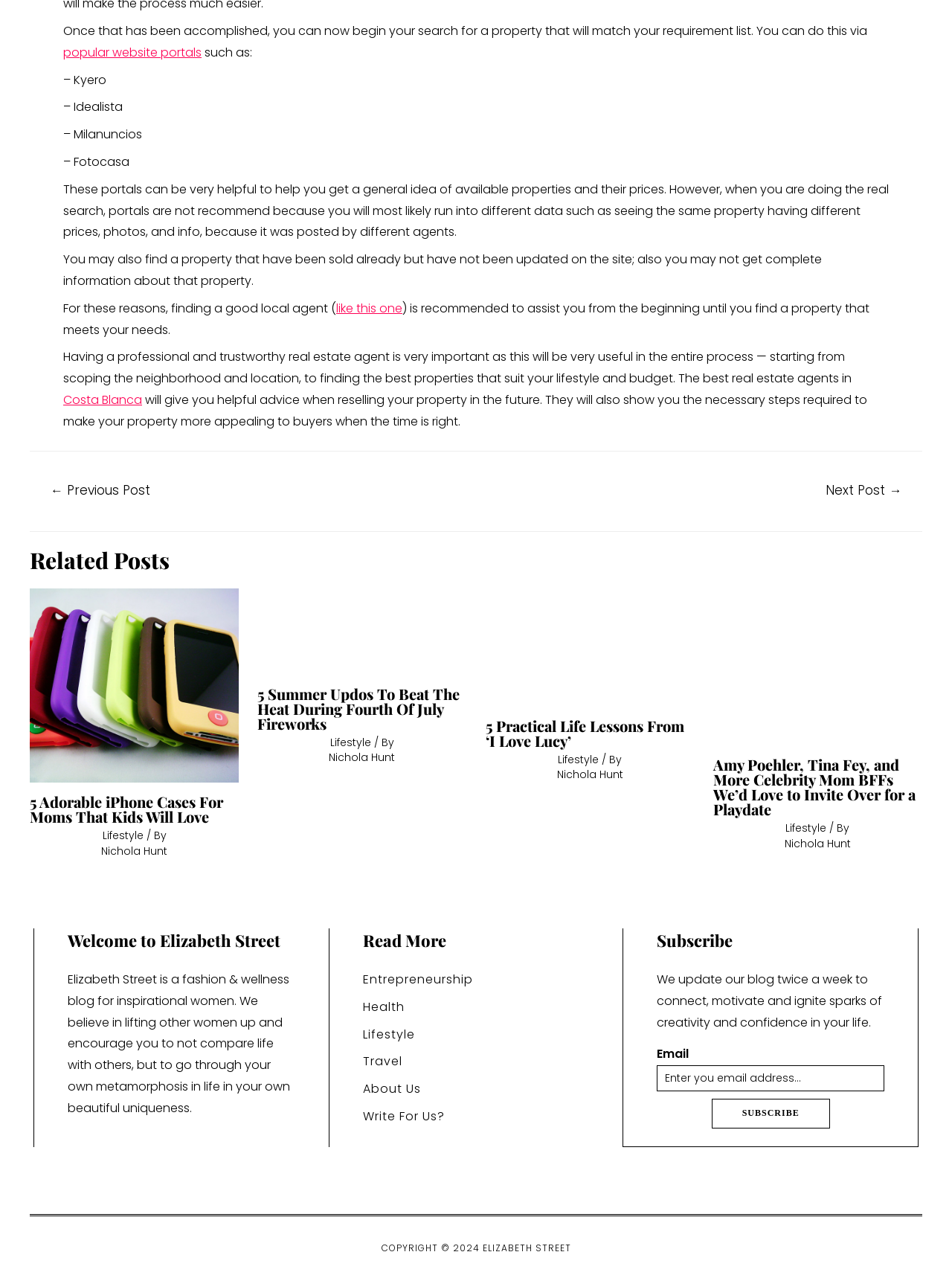Please locate the bounding box coordinates for the element that should be clicked to achieve the following instruction: "Click on 'Next Post →'". Ensure the coordinates are given as four float numbers between 0 and 1, i.e., [left, top, right, bottom].

[0.847, 0.372, 0.967, 0.395]